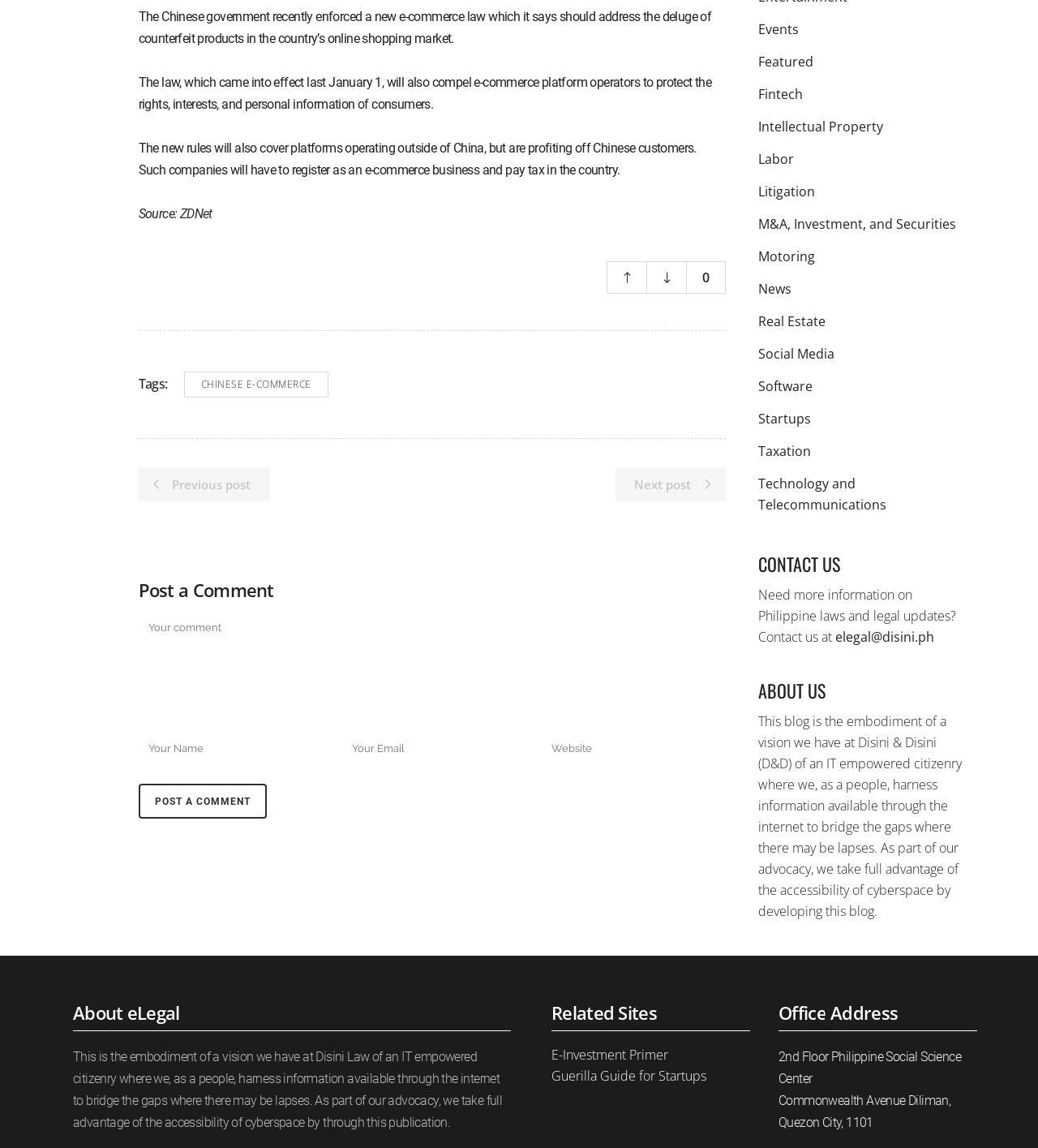Please determine the bounding box coordinates for the UI element described as: "Technology and Telecommunications".

[0.73, 0.413, 0.854, 0.447]